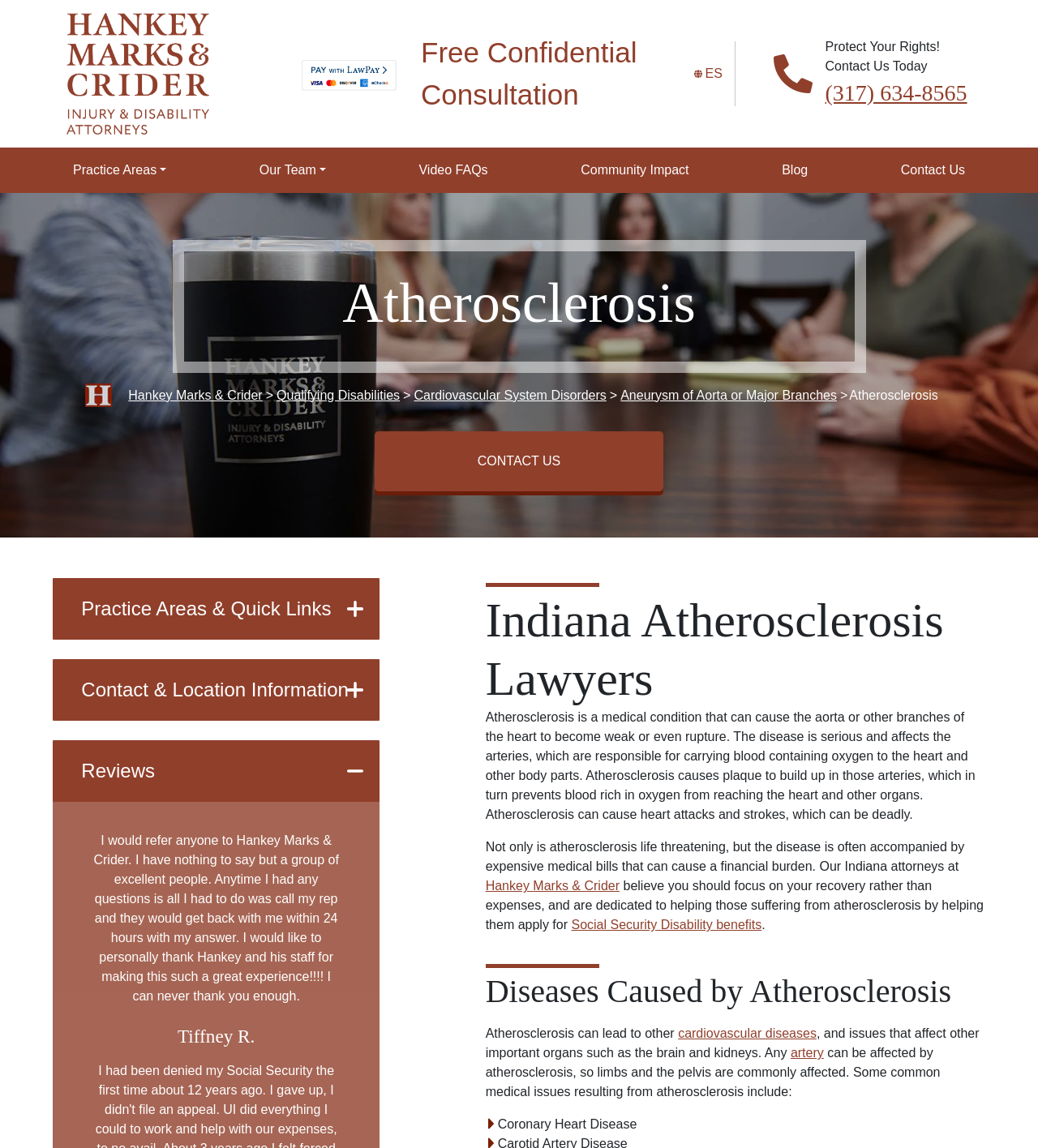Please determine the bounding box coordinates of the clickable area required to carry out the following instruction: "Click the 'Hankey Marks & Crider' link". The coordinates must be four float numbers between 0 and 1, represented as [left, top, right, bottom].

[0.121, 0.338, 0.256, 0.35]